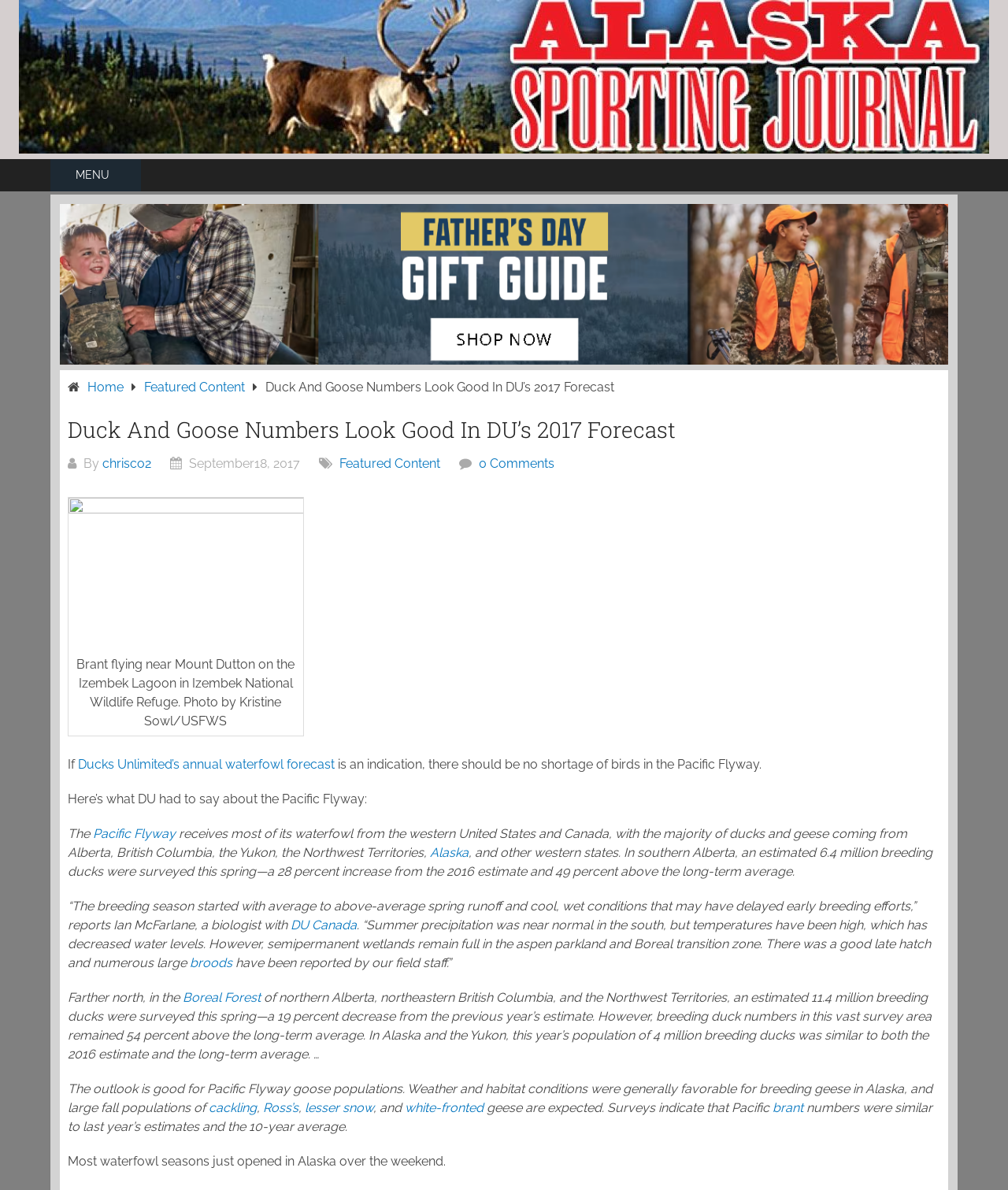Refer to the screenshot and give an in-depth answer to this question: What is the name of the organization mentioned in the article?

The organization 'Ducks Unlimited' is mentioned in the text as the source of the annual waterfowl forecast, and also as 'DU' in several places throughout the article.